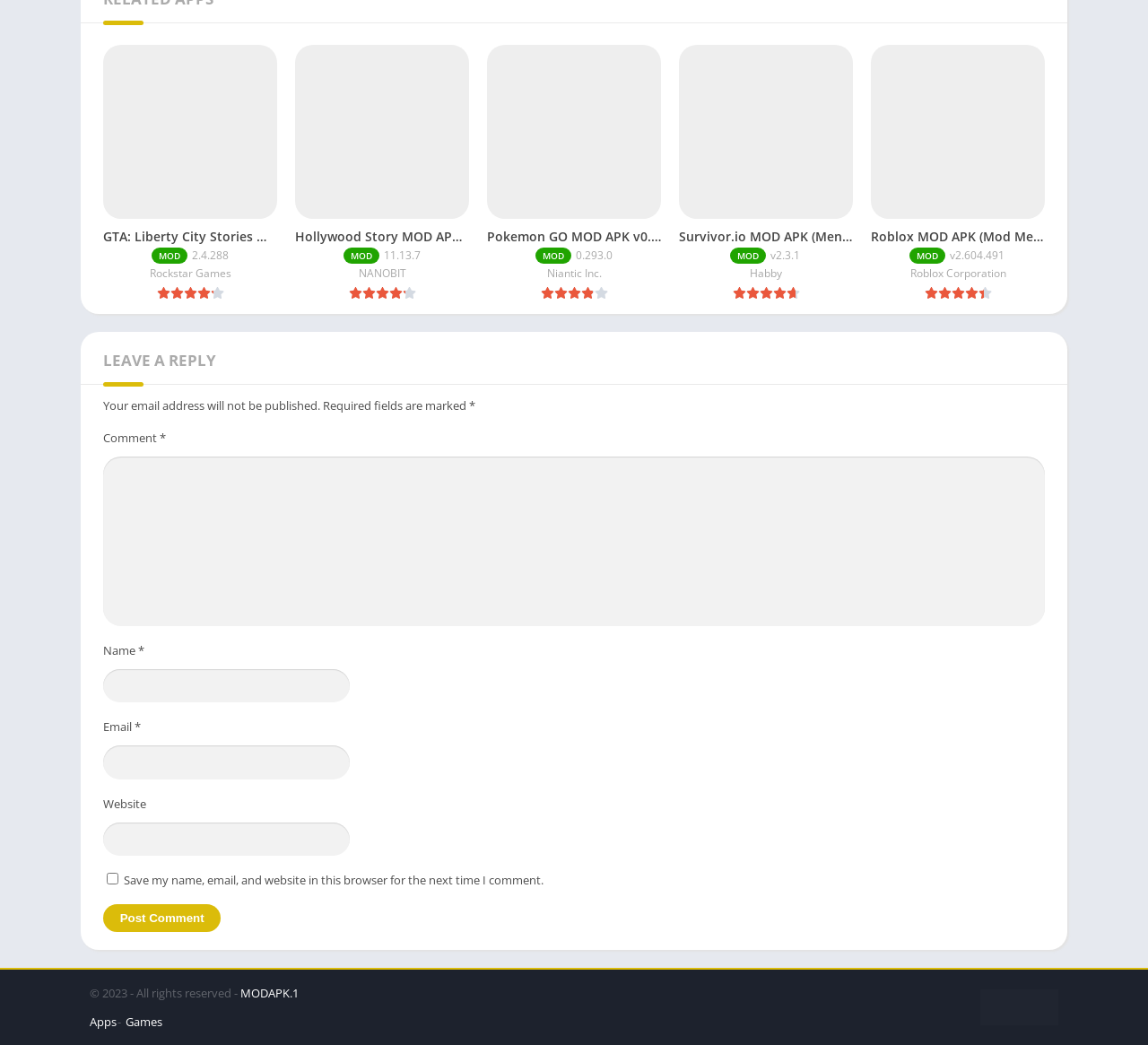What is the purpose of the comment section?
Please interpret the details in the image and answer the question thoroughly.

The comment section is designed for users to leave a reply or comment on the content of the webpage. It includes fields for name, email, website, and comment, and a button to post the comment.